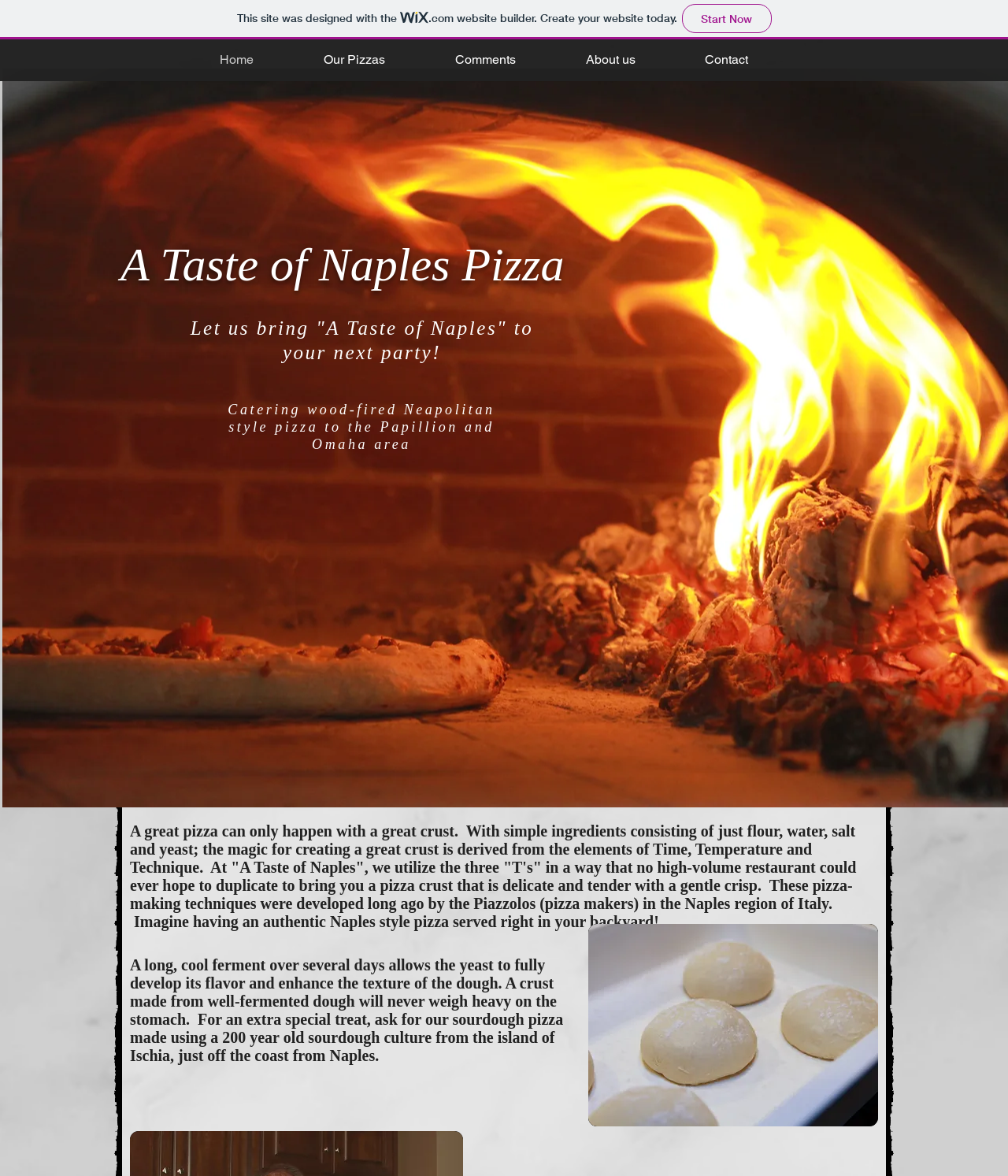Locate the bounding box of the UI element described by: "Our Pizzas" in the given webpage screenshot.

[0.286, 0.041, 0.416, 0.06]